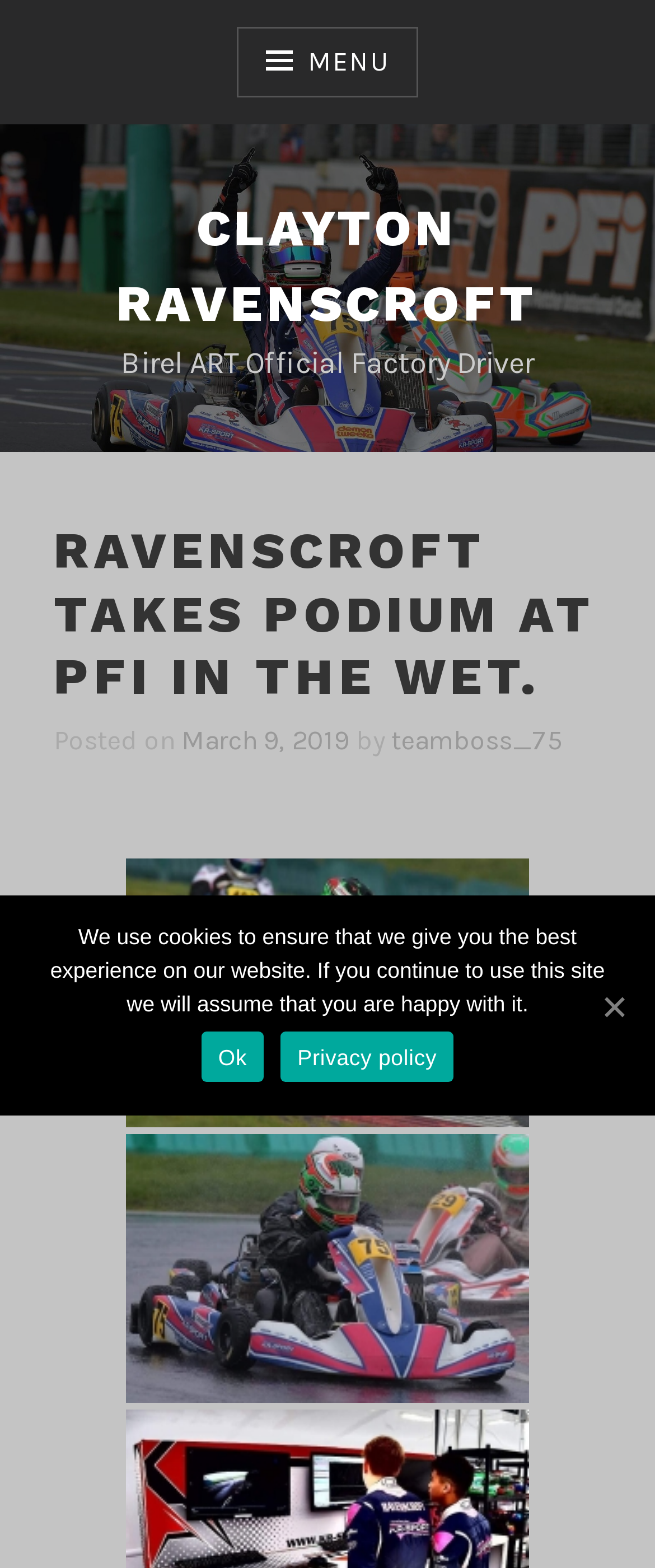What is the category of kart racing?
Can you offer a detailed and complete answer to this question?

The category of kart racing can be found in the StaticText element with the text 'Birel ART Official Factory Driver' which mentions that Clayton Ravenscroft is an official factory driver in the OK Senior kart category.